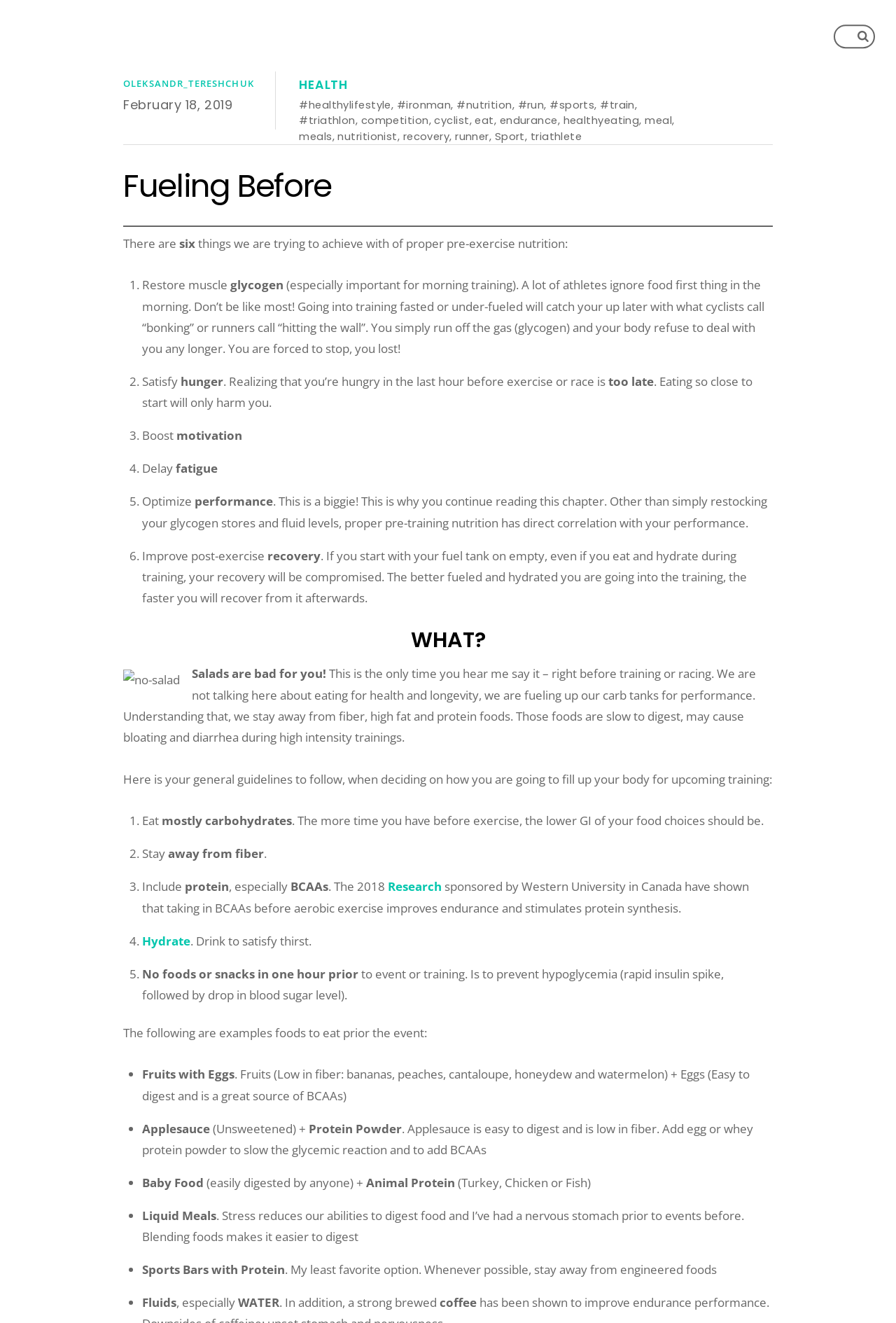What should we eat mostly before exercise?
Look at the image and answer the question using a single word or phrase.

carbohydrates